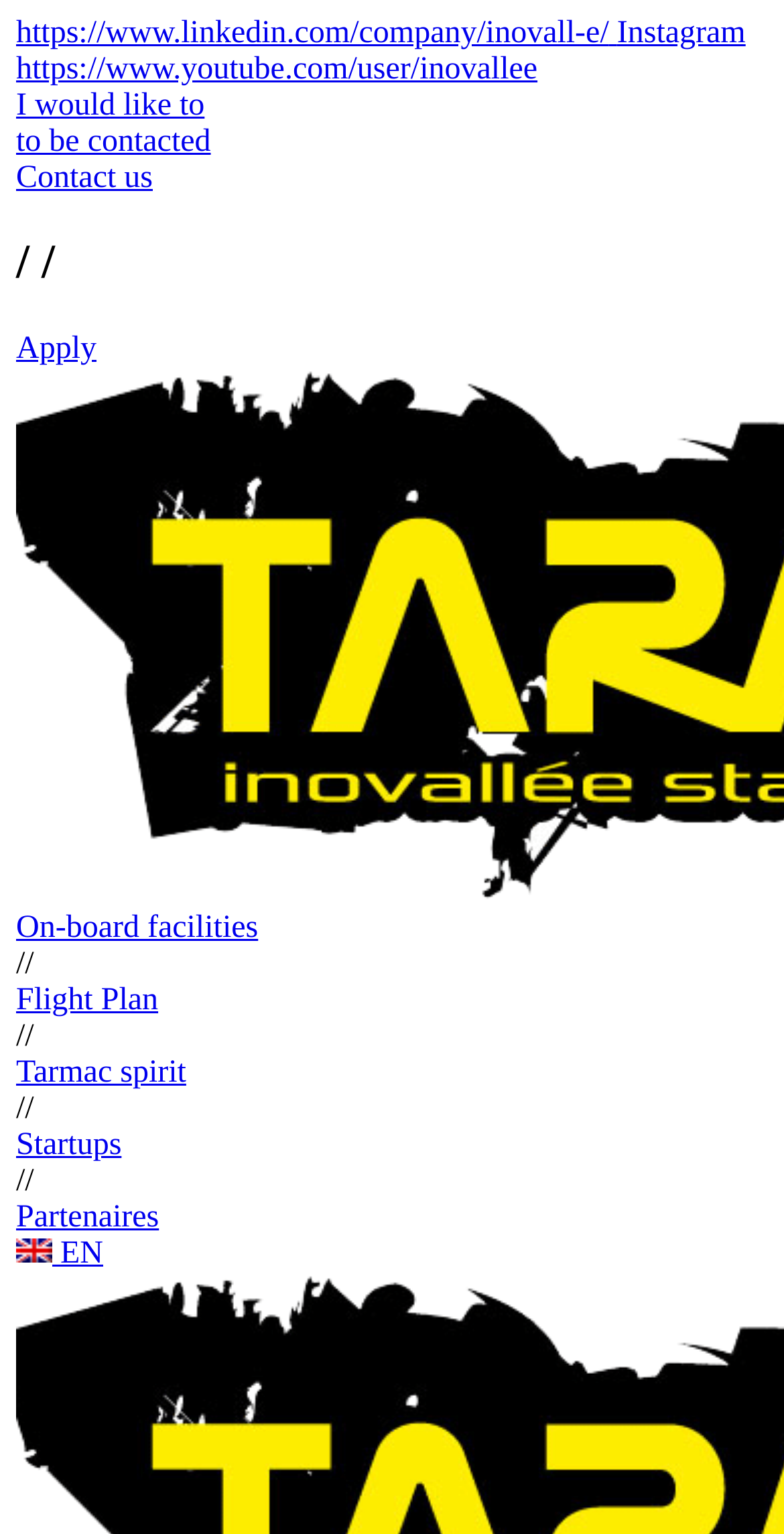Pinpoint the bounding box coordinates of the clickable element to carry out the following instruction: "Search for text."

None